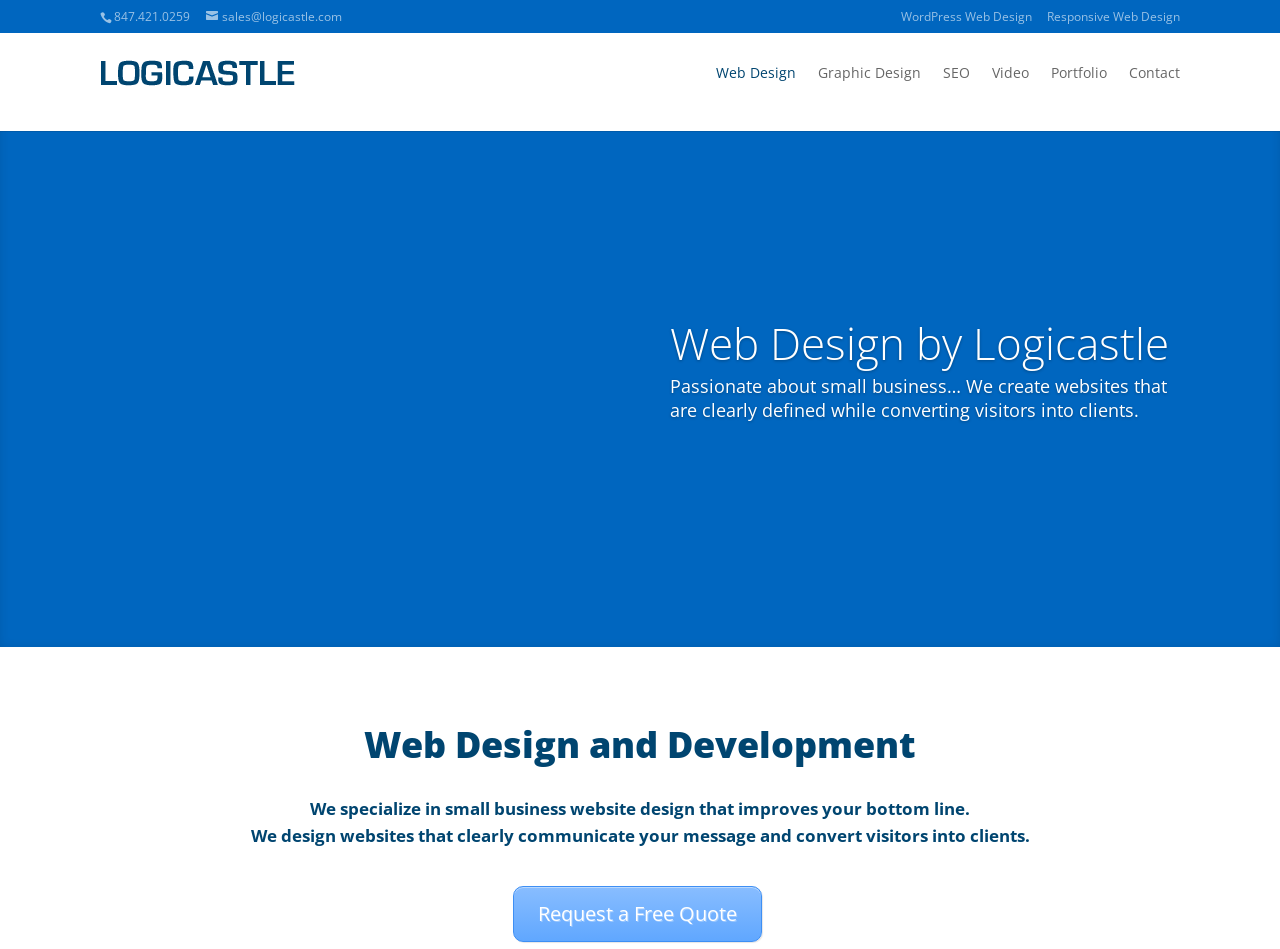How can I get a quote from Logicastle?
Refer to the image and give a detailed response to the question.

I found the way to get a quote from Logicastle by looking at the call-to-action button at the bottom of the webpage, which says 'Request a Free Quote'.